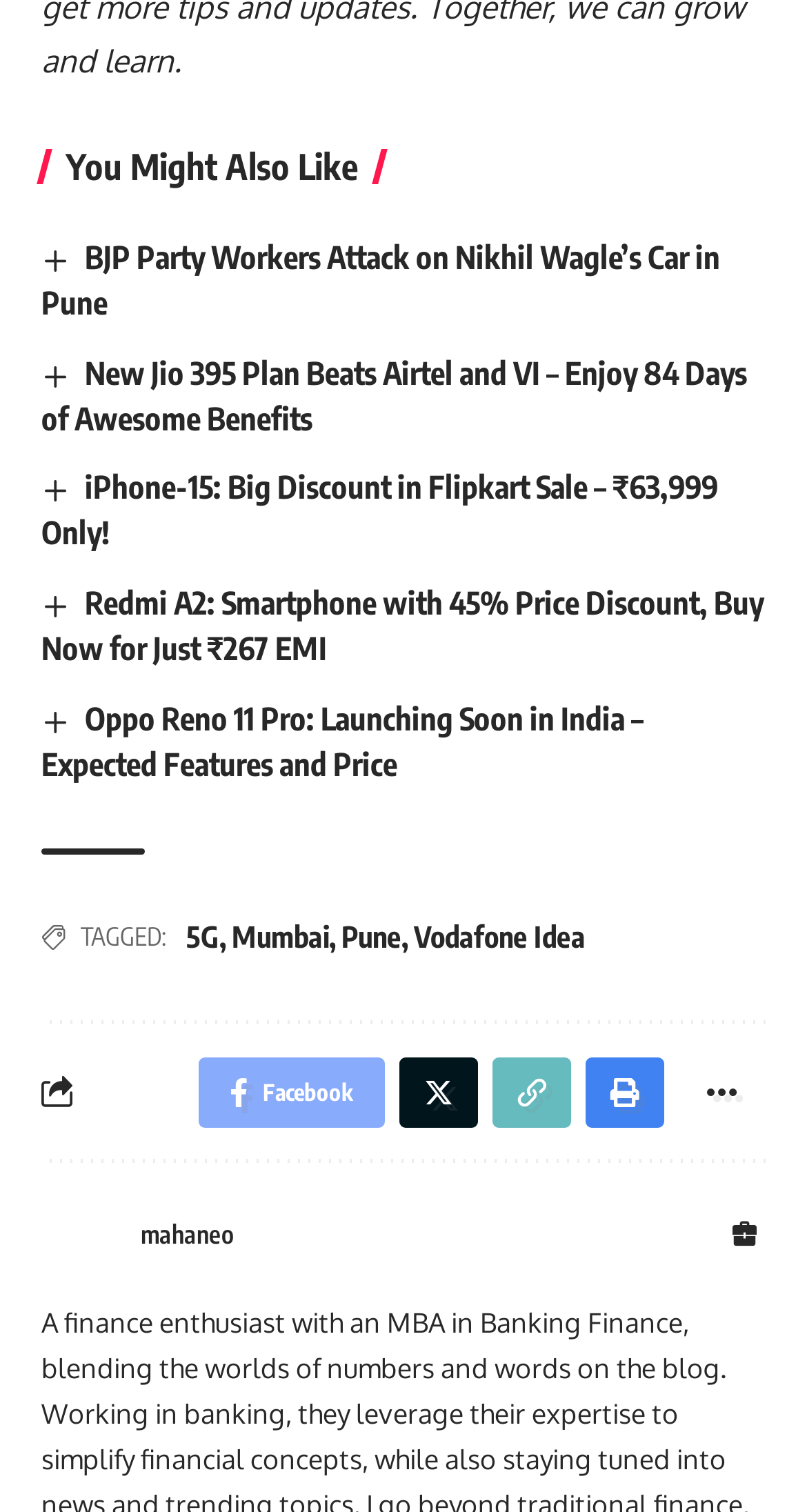Can you find the bounding box coordinates for the element that needs to be clicked to execute this instruction: "Click on the link to know more about New Jio 395 Plan"? The coordinates should be given as four float numbers between 0 and 1, i.e., [left, top, right, bottom].

[0.051, 0.234, 0.926, 0.288]